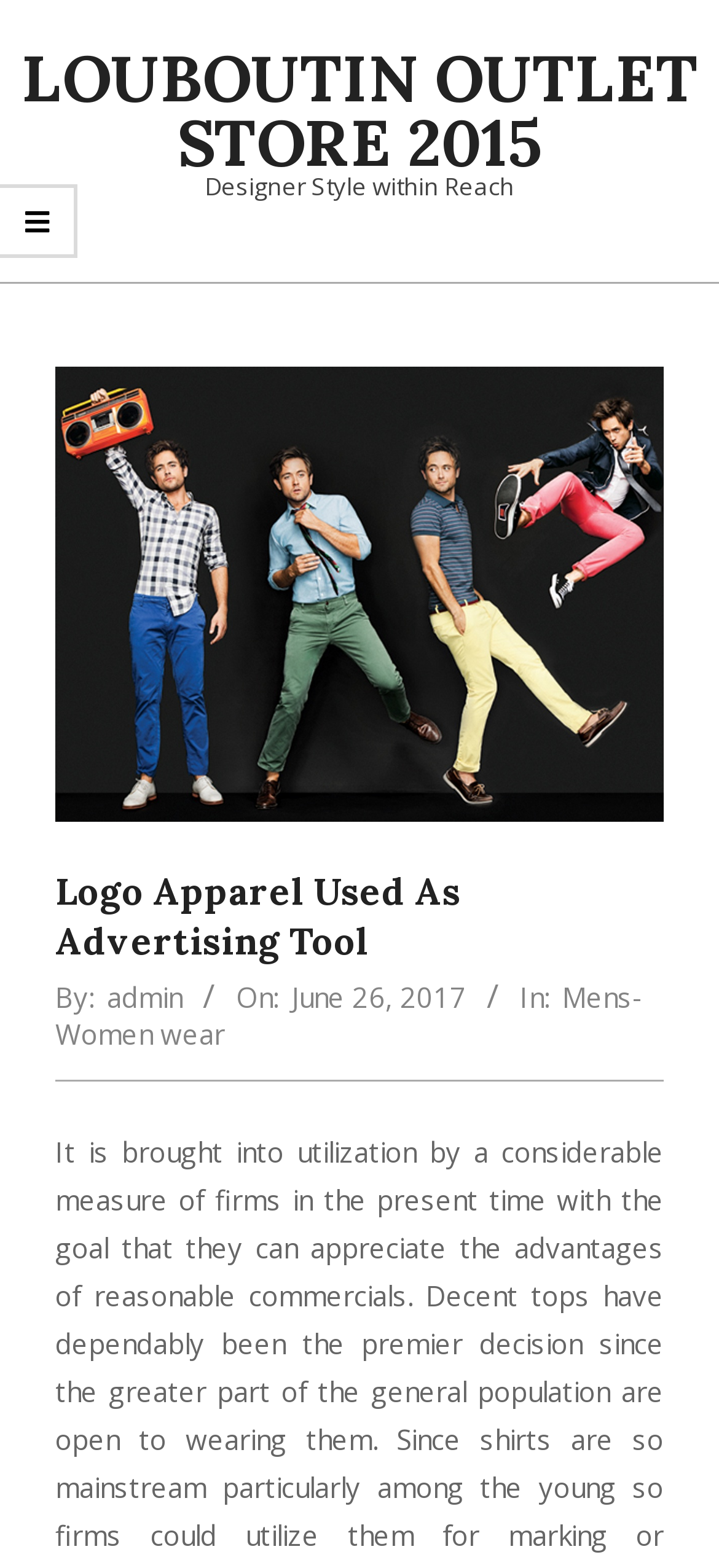Give a concise answer of one word or phrase to the question: 
When was the article published?

Monday, June 26, 2017, 6:04 am